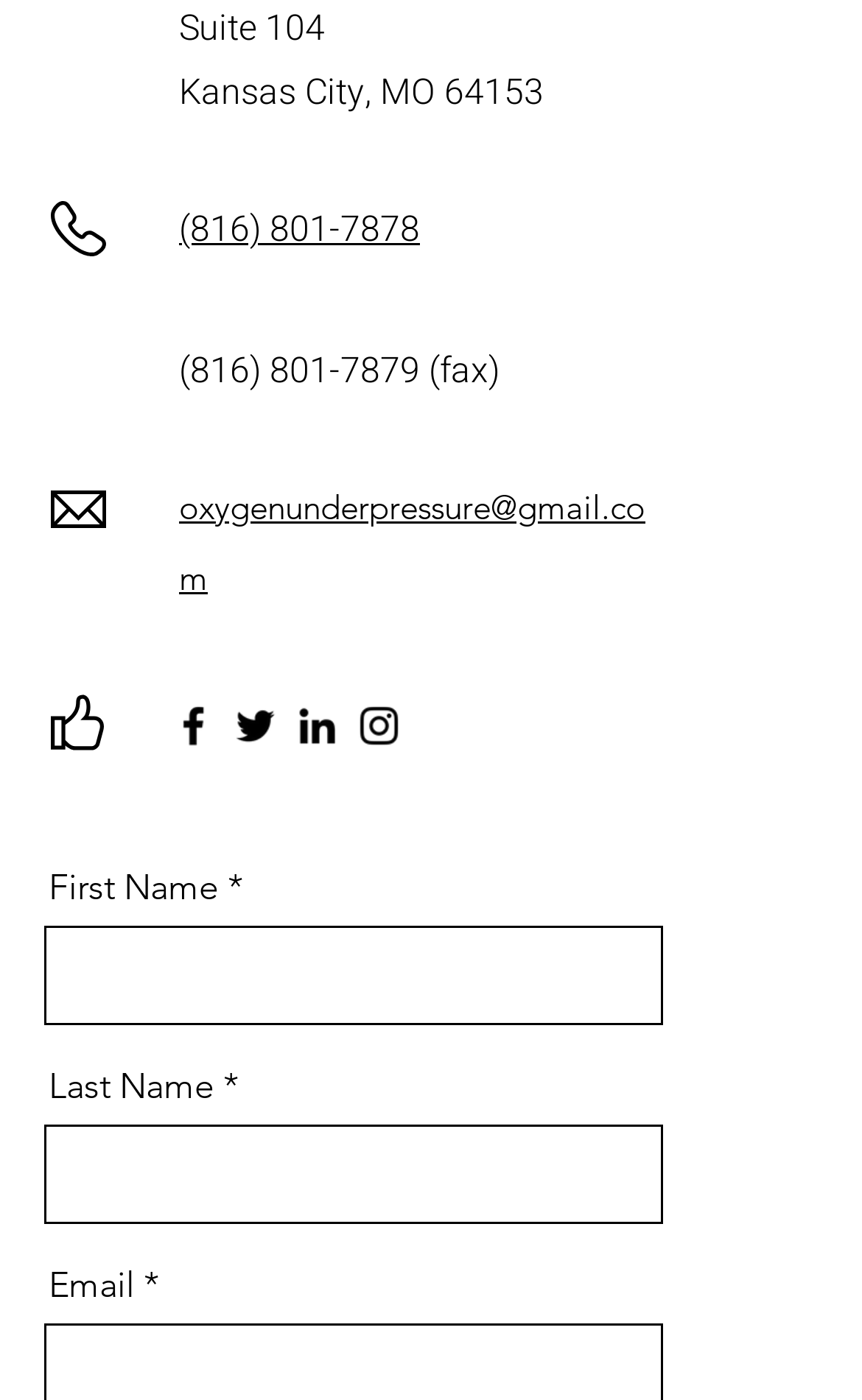Determine the bounding box coordinates (top-left x, top-left y, bottom-right x, bottom-right y) of the UI element described in the following text: aria-label="Instagram"

[0.41, 0.501, 0.469, 0.537]